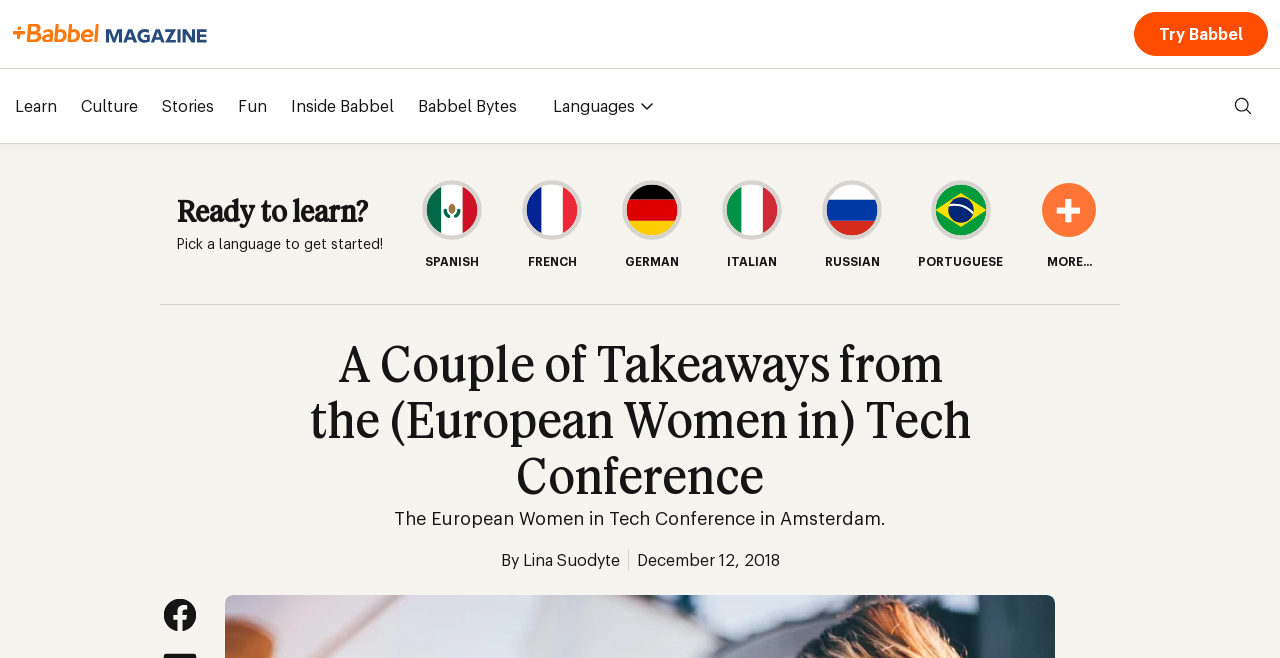Summarize the contents and layout of the webpage in detail.

The webpage appears to be a blog post or article page from Babbel, a language learning platform. At the top left corner, there is a Babbel logo, and at the top right corner, there is a "Try Babbel" link. Below the logo, there is a navigation menu with links to different sections, including "Learn", "Culture", "Stories", "Fun", "Inside Babbel", and "Babbel Bytes". 

To the right of the navigation menu, there is a "Languages" button that opens a dropdown menu. Next to it, there is a "Toggle Search" button. 

The main content of the page is a blog post titled "A Couple of Takeaways from the (European Women in) Tech Conference". The post starts with a brief introduction, followed by the main content, which discusses the European Women in Tech Conference in Amsterdam. The author of the post is Lina Suodyte, and it was published on December 12, 2018. 

Above the blog post, there is a language picker section, where users can select a language to learn, including Spanish, French, German, Italian, Russian, Portuguese, and more.